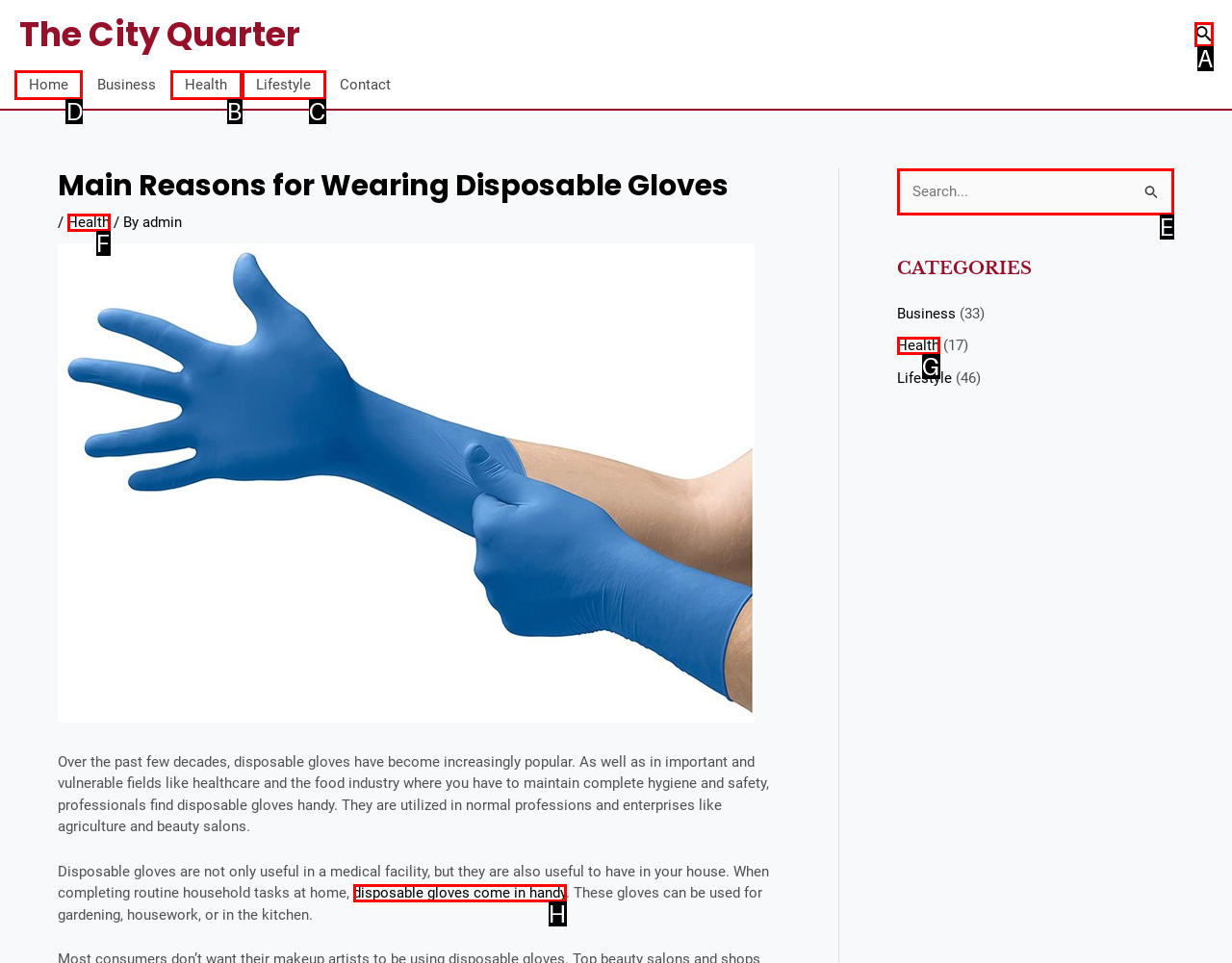Tell me which one HTML element I should click to complete the following task: Click on the Home link Answer with the option's letter from the given choices directly.

D